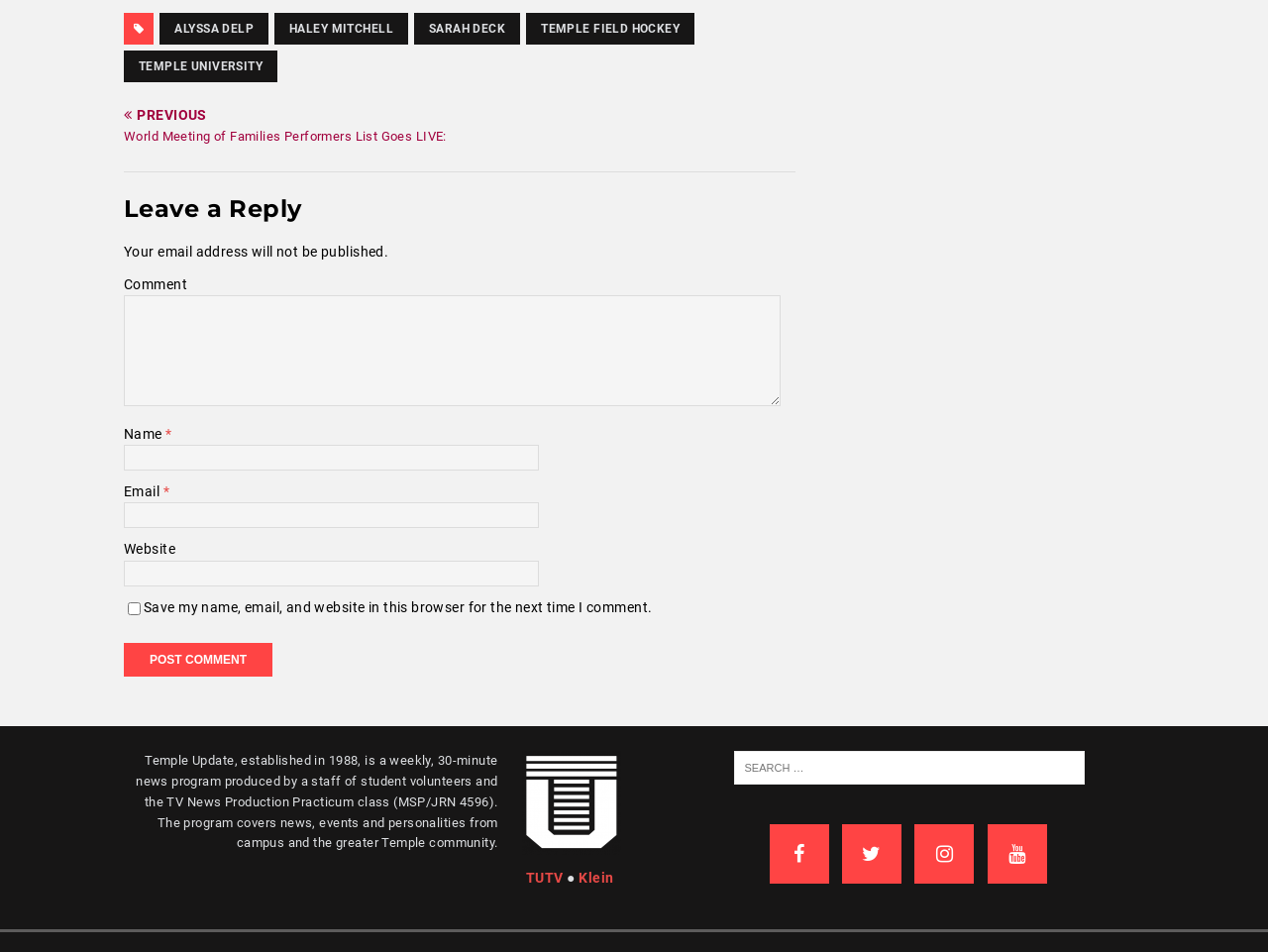Pinpoint the bounding box coordinates for the area that should be clicked to perform the following instruction: "Click on the 'ALYSSA DELP' link".

[0.126, 0.013, 0.212, 0.047]